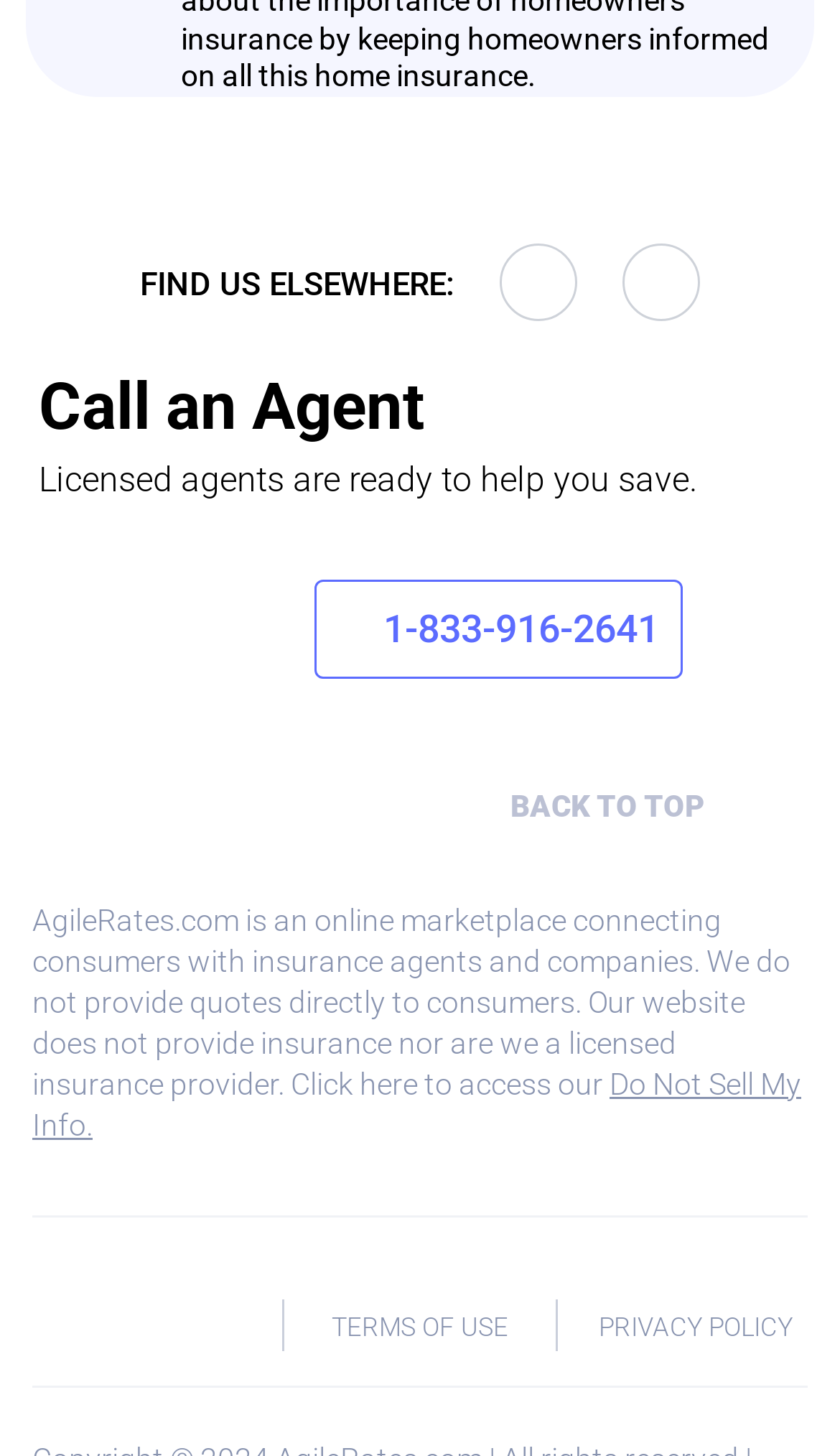Pinpoint the bounding box coordinates of the element to be clicked to execute the instruction: "Browse New".

None